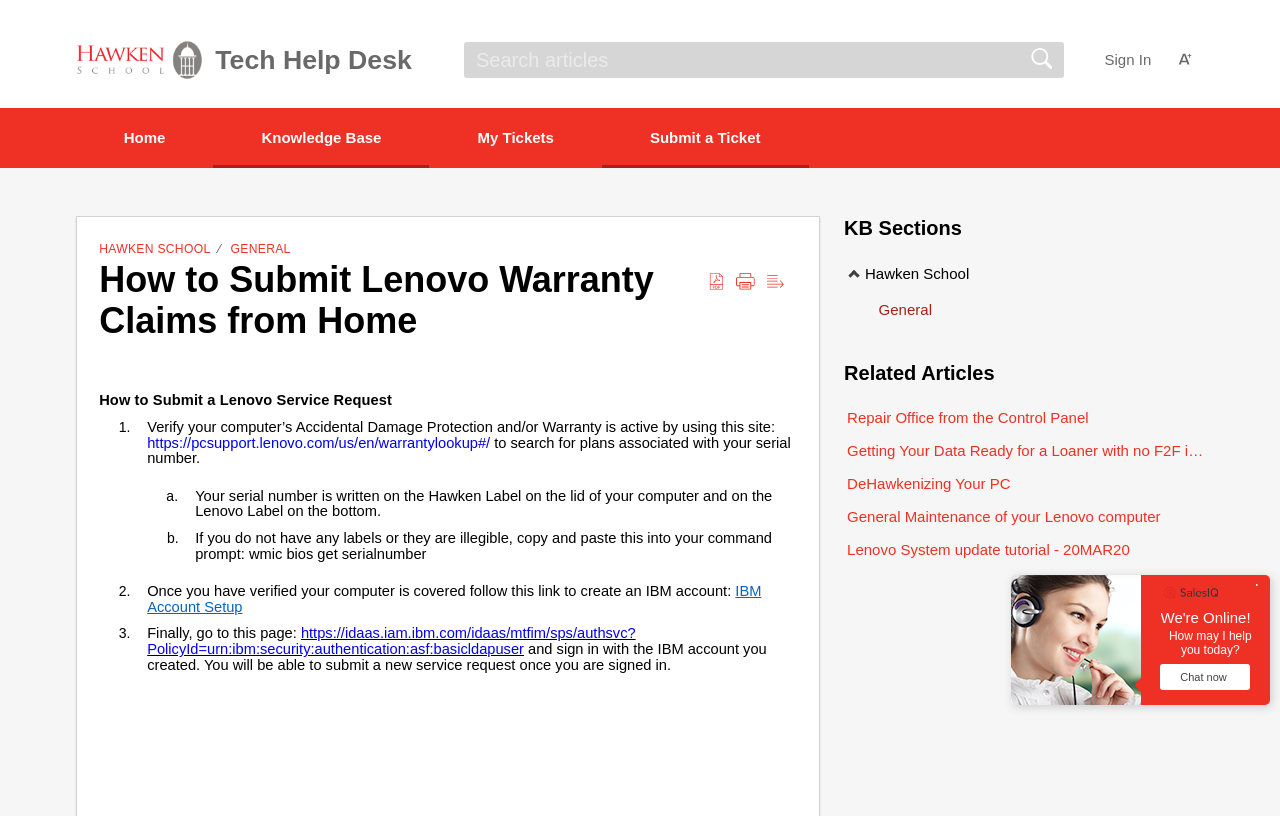What is the purpose of the 'Download as PDF' button?
Answer the question with a single word or phrase by looking at the picture.

Download the webpage content as a PDF